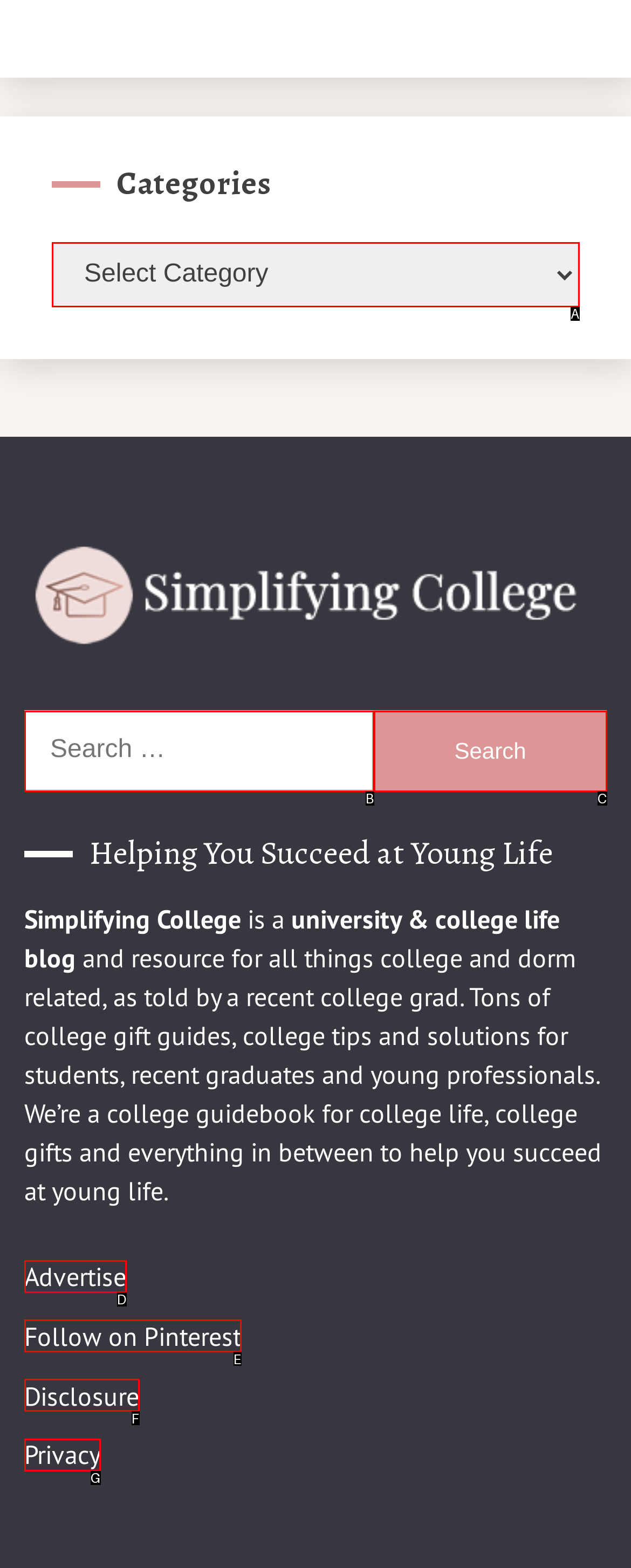Refer to the element description: Follow on Pinterest and identify the matching HTML element. State your answer with the appropriate letter.

E